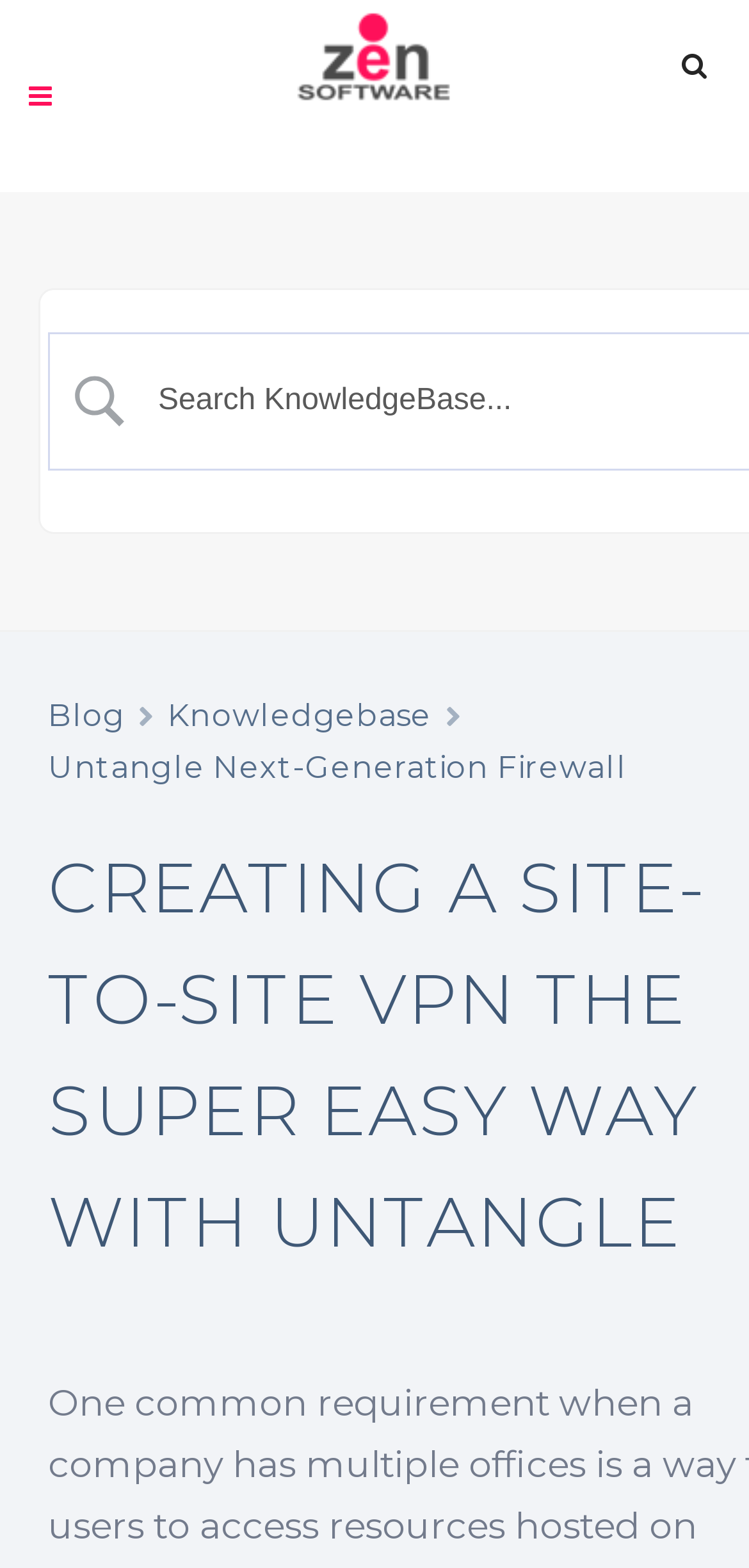Provide a one-word or brief phrase answer to the question:
What is the theme of the website?

Networking